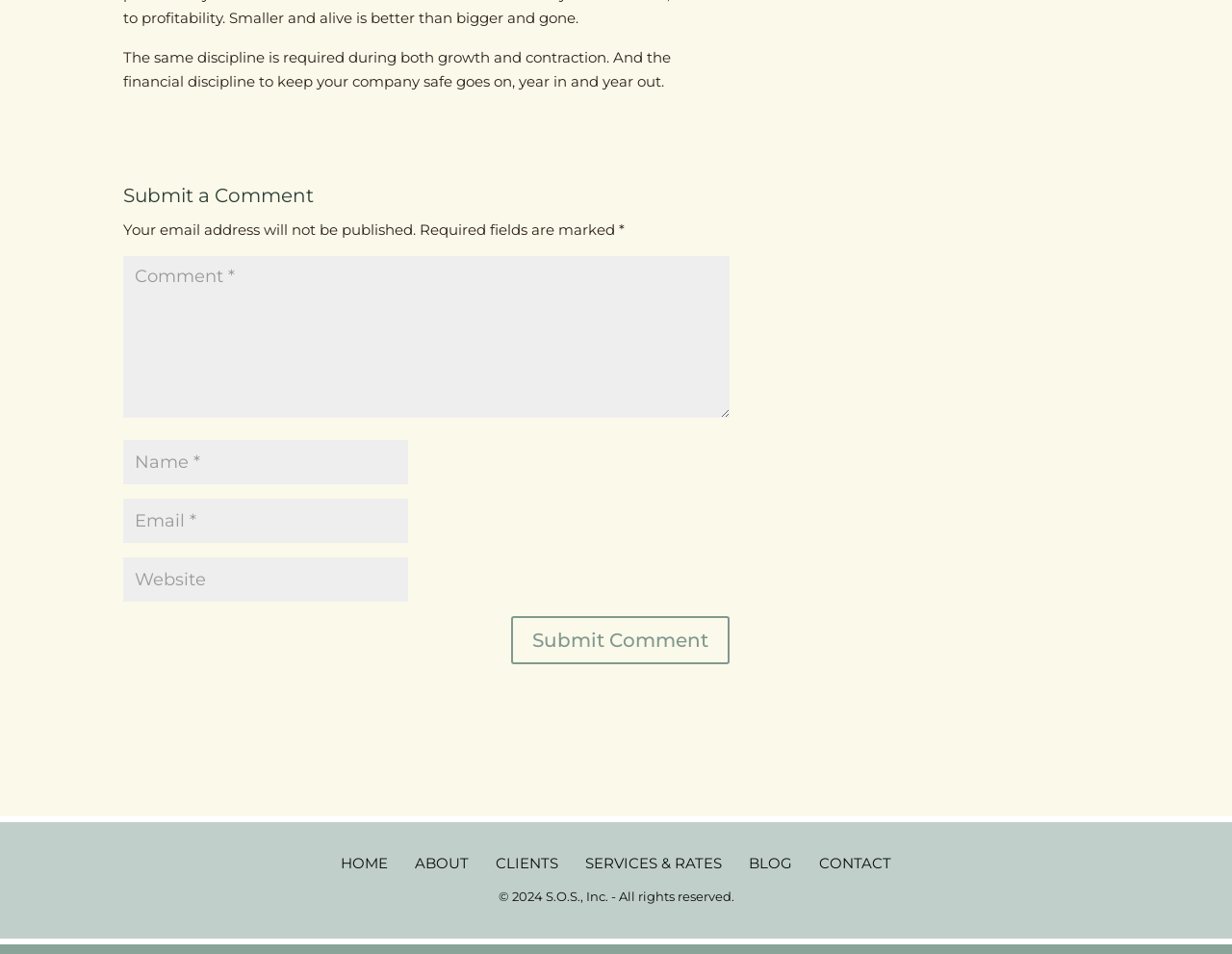Locate and provide the bounding box coordinates for the HTML element that matches this description: "ABOUT".

[0.326, 0.892, 0.391, 0.927]